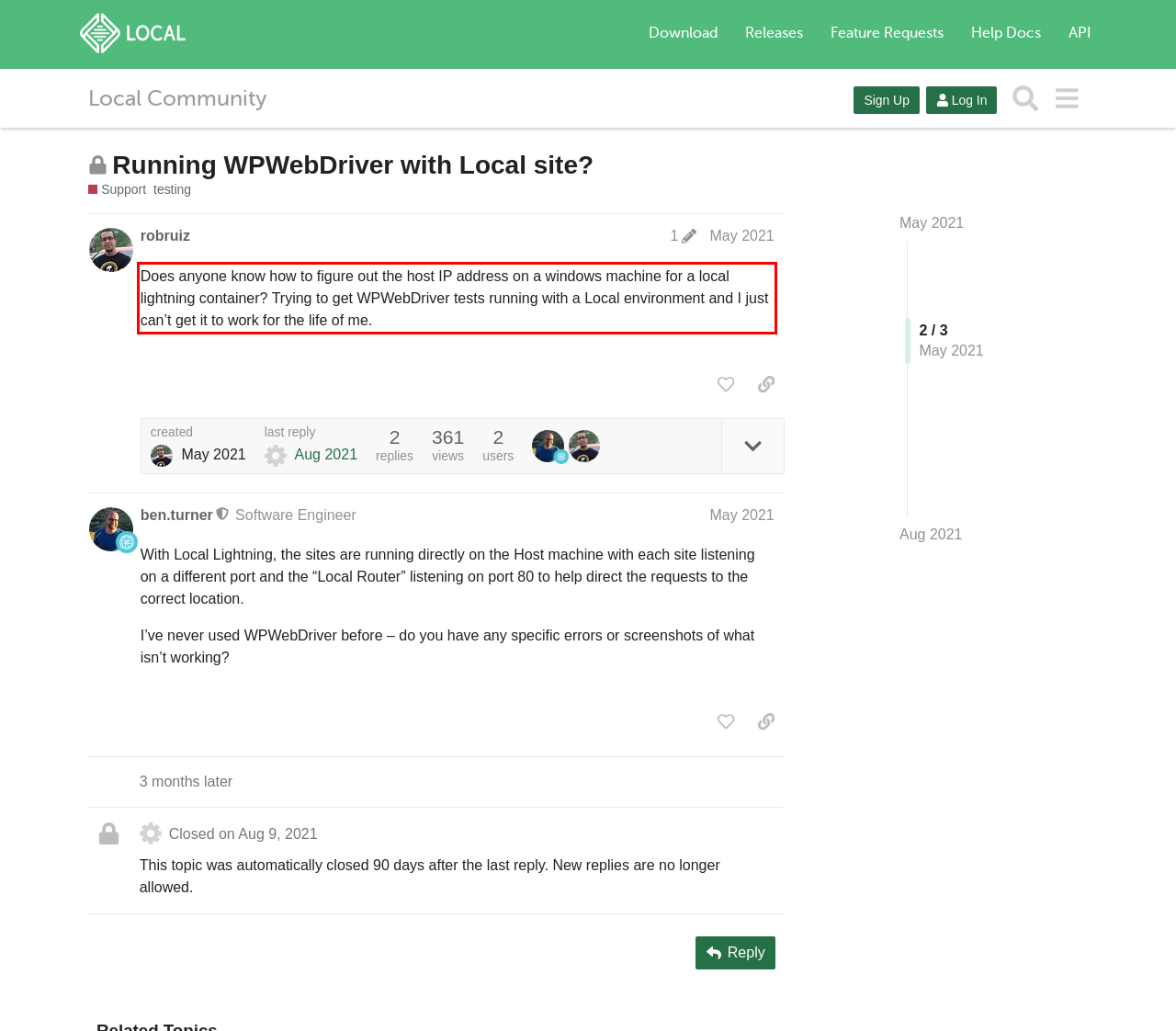View the screenshot of the webpage and identify the UI element surrounded by a red bounding box. Extract the text contained within this red bounding box.

Does anyone know how to figure out the host IP address on a windows machine for a local lightning container? Trying to get WPWebDriver tests running with a Local environment and I just can’t get it to work for the life of me.